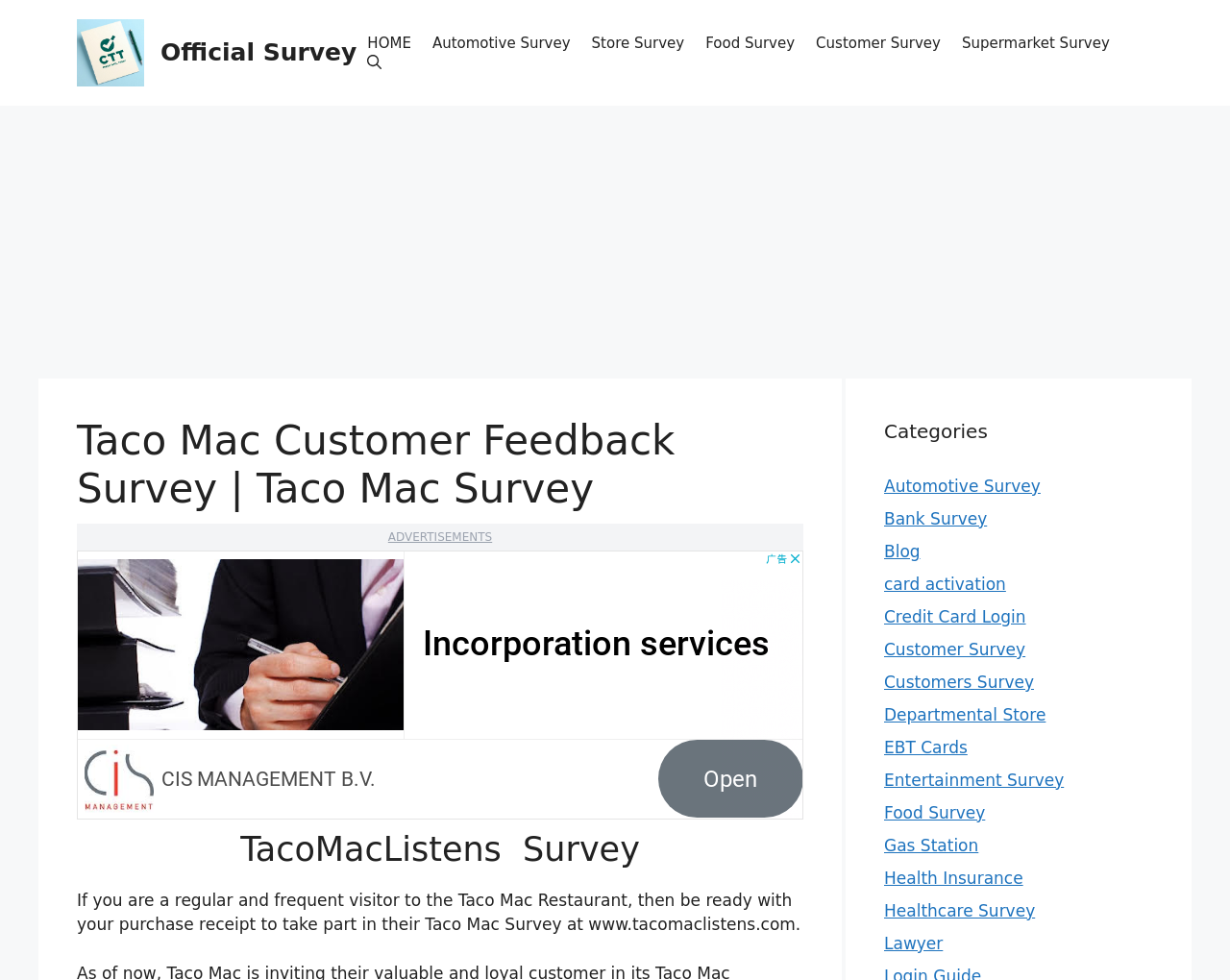What is the name of the restaurant in the survey?
Please respond to the question with a detailed and thorough explanation.

The name of the restaurant can be found in the heading 'Taco Mac Customer Feedback Survey | Taco Mac Survey' and also in the static text 'If you are a regular and frequent visitor to the Taco Mac Restaurant, then be ready with your purchase receipt to take part in their Taco Mac Survey at www.tacomaclistens.com.'